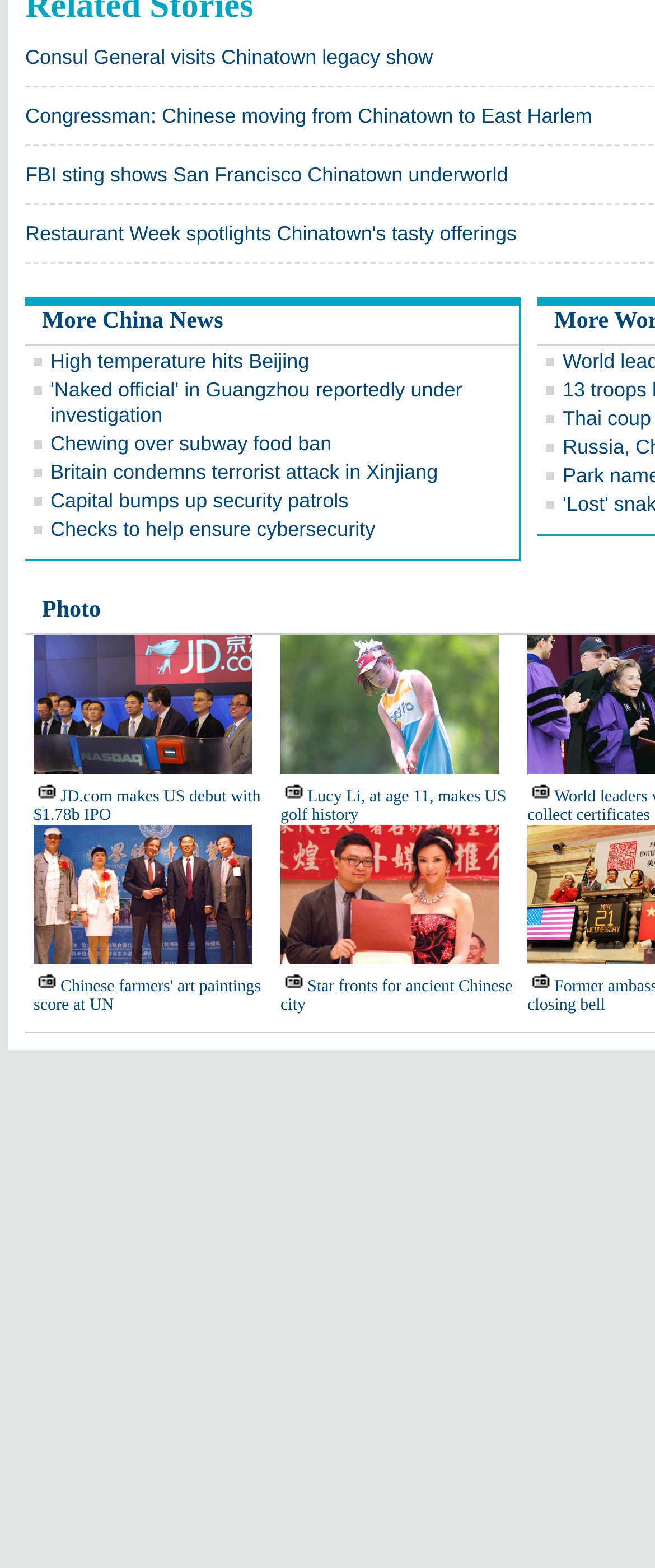Highlight the bounding box coordinates of the element that should be clicked to carry out the following instruction: "Check out Restaurant Week in Chinatown". The coordinates must be given as four float numbers ranging from 0 to 1, i.e., [left, top, right, bottom].

[0.038, 0.141, 0.789, 0.156]